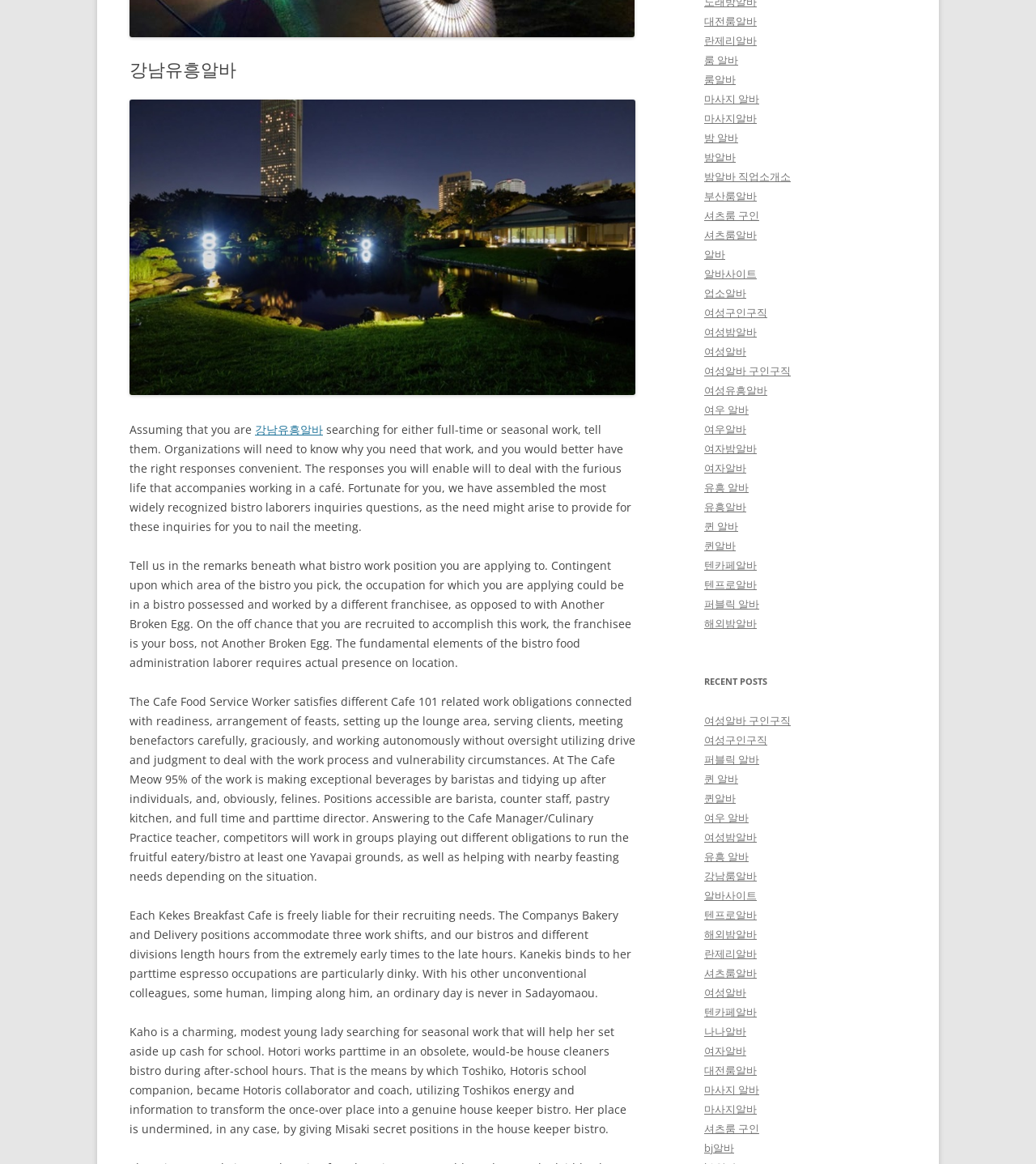Find the bounding box coordinates for the HTML element described as: "강남룸알바". The coordinates should consist of four float values between 0 and 1, i.e., [left, top, right, bottom].

[0.68, 0.746, 0.73, 0.759]